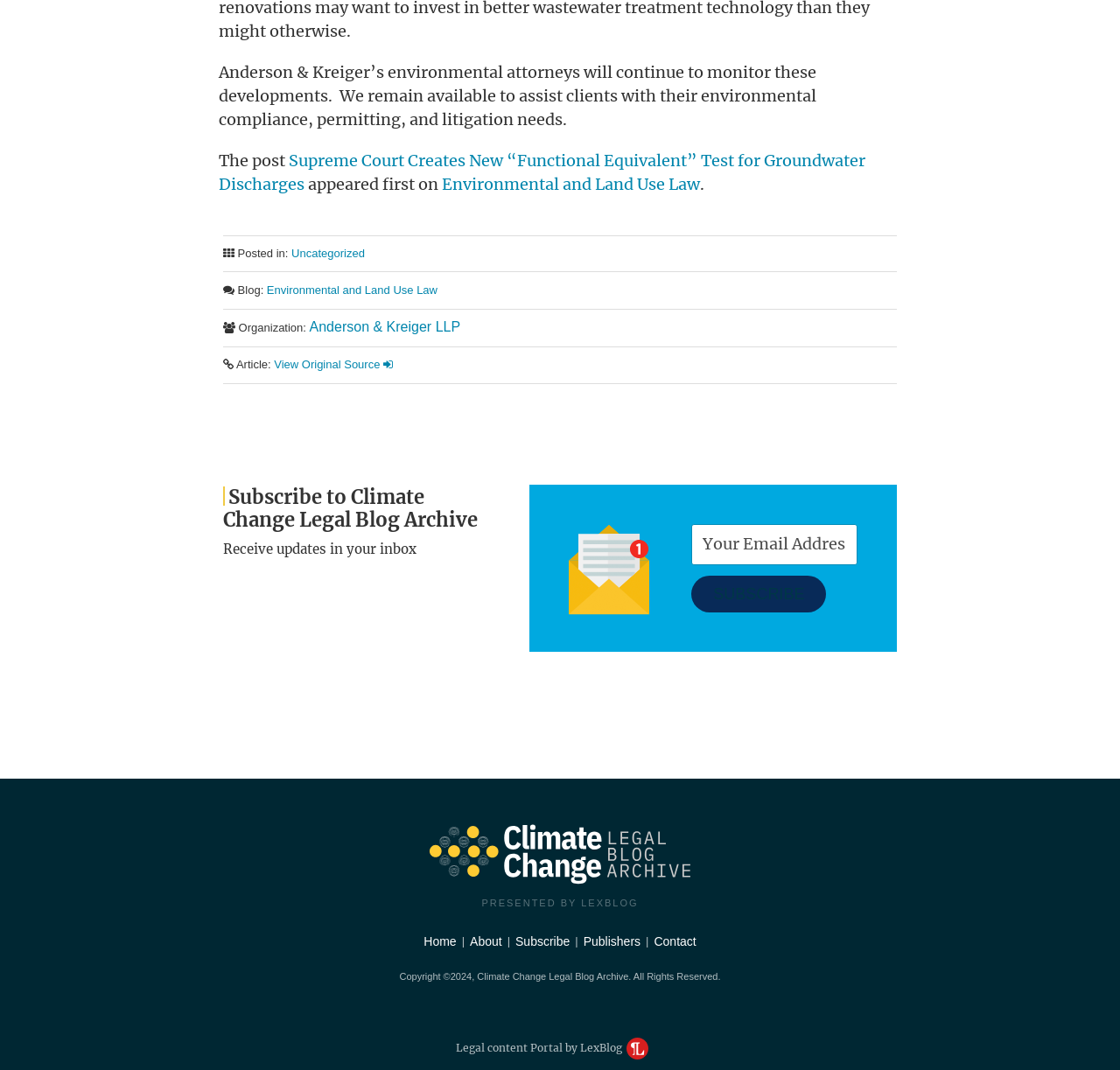What is the name of the law firm mentioned?
Refer to the image and provide a detailed answer to the question.

The law firm's name is mentioned in the 'Organization' section, where it says 'Anderson & Kreiger LLP'.